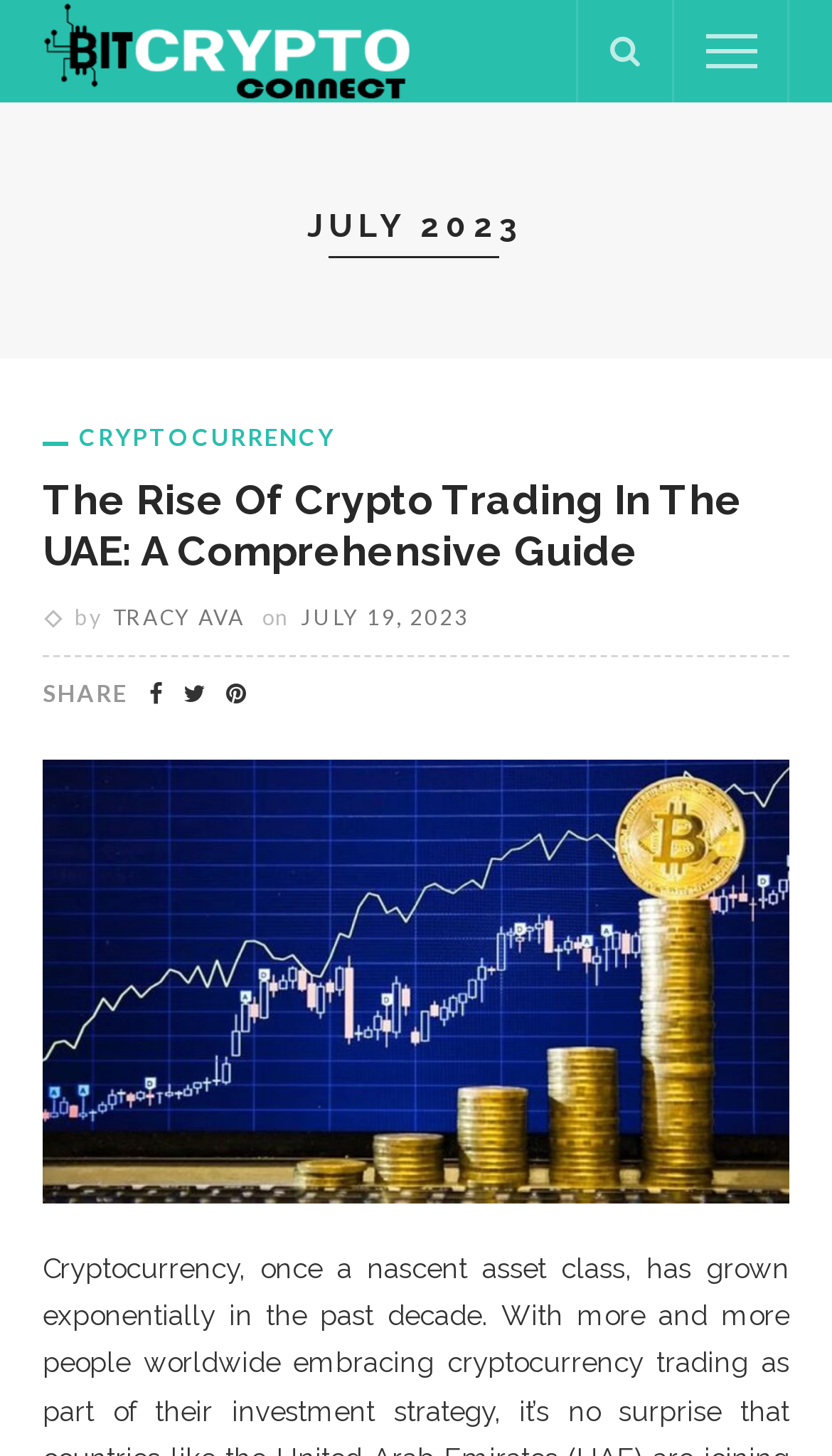Use a single word or phrase to answer the question: What is the category of the article?

Cryptocurrency